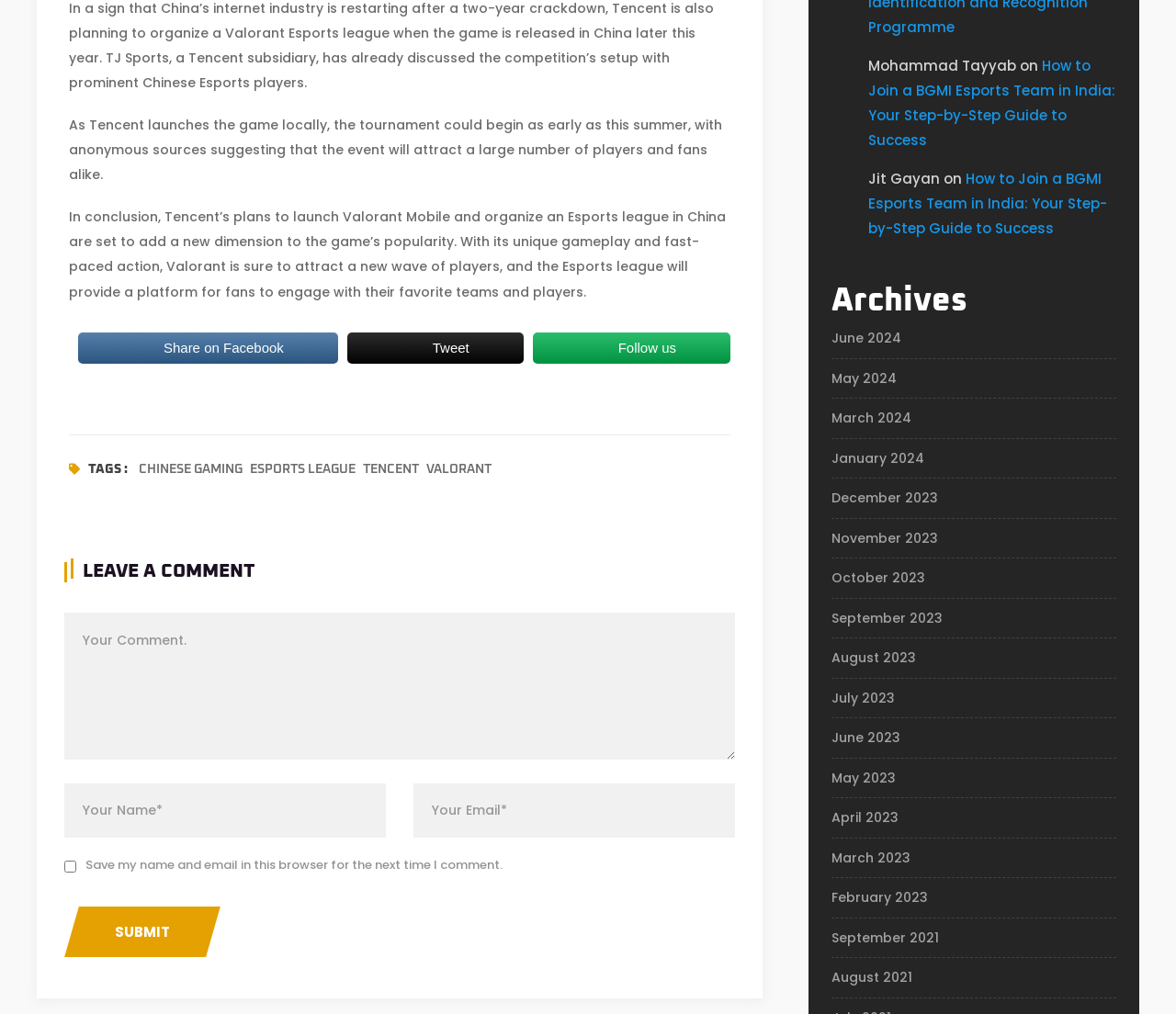Locate the bounding box coordinates of the element's region that should be clicked to carry out the following instruction: "Read about CHINESE GAMING". The coordinates need to be four float numbers between 0 and 1, i.e., [left, top, right, bottom].

[0.118, 0.967, 0.206, 0.986]